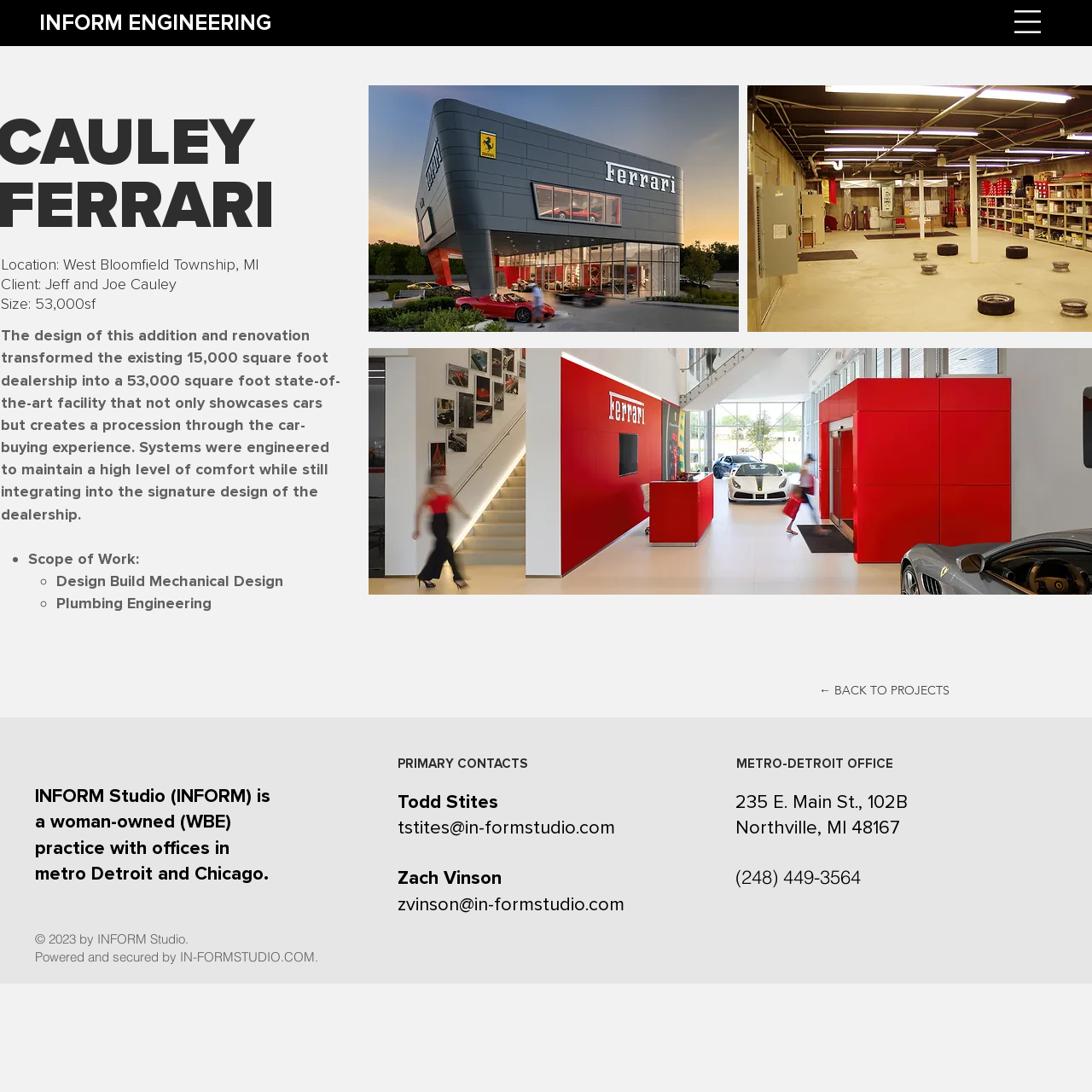Bounding box coordinates are specified in the format (top-left x, top-left y, bottom-right x, bottom-right y). All values are floating point numbers bounded between 0 and 1. Please provide the bounding box coordinate of the region this sentence describes: zvinson@in-formstudio.com

[0.364, 0.818, 0.572, 0.839]